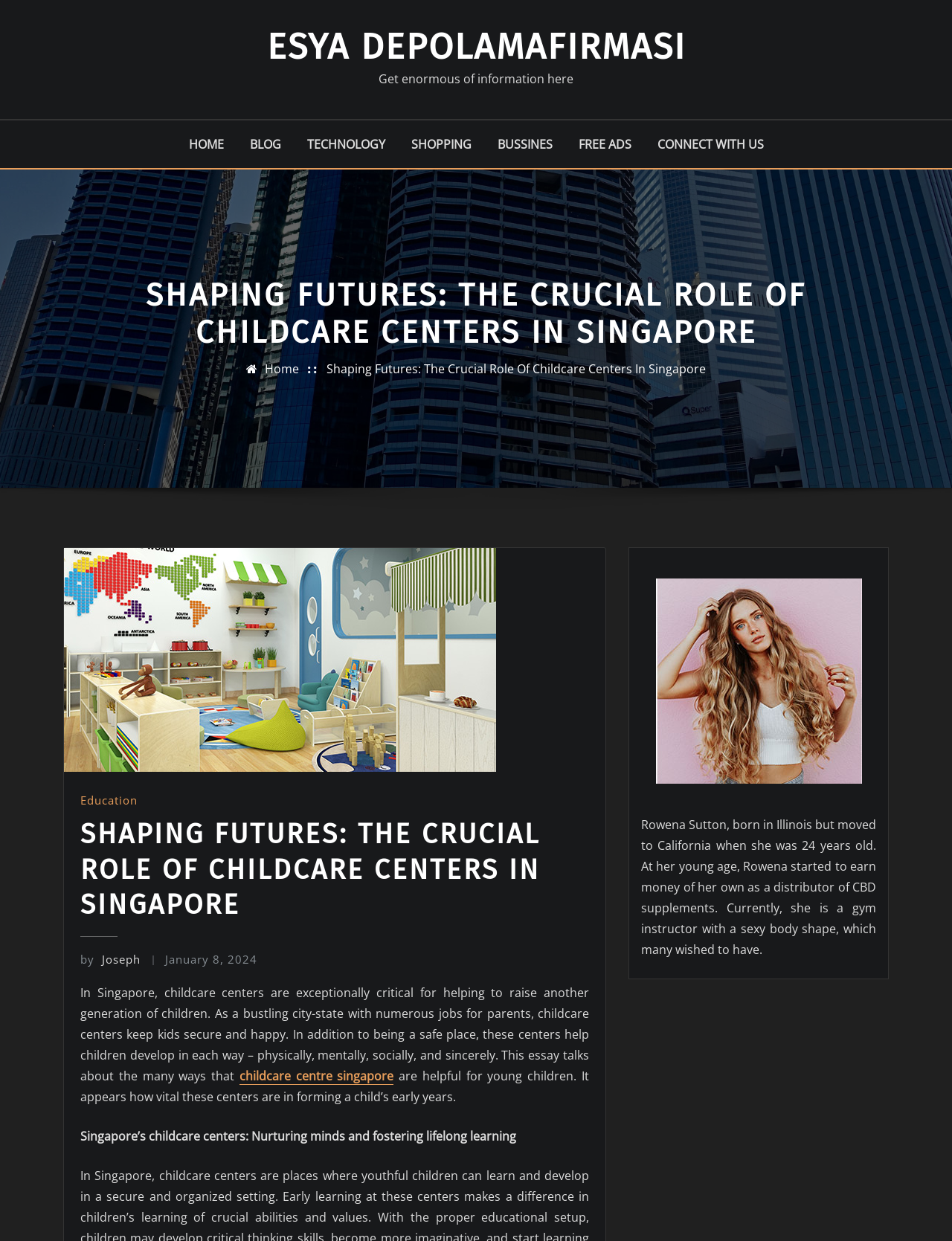Give a concise answer using one word or a phrase to the following question:
How many links are in the top navigation menu?

6